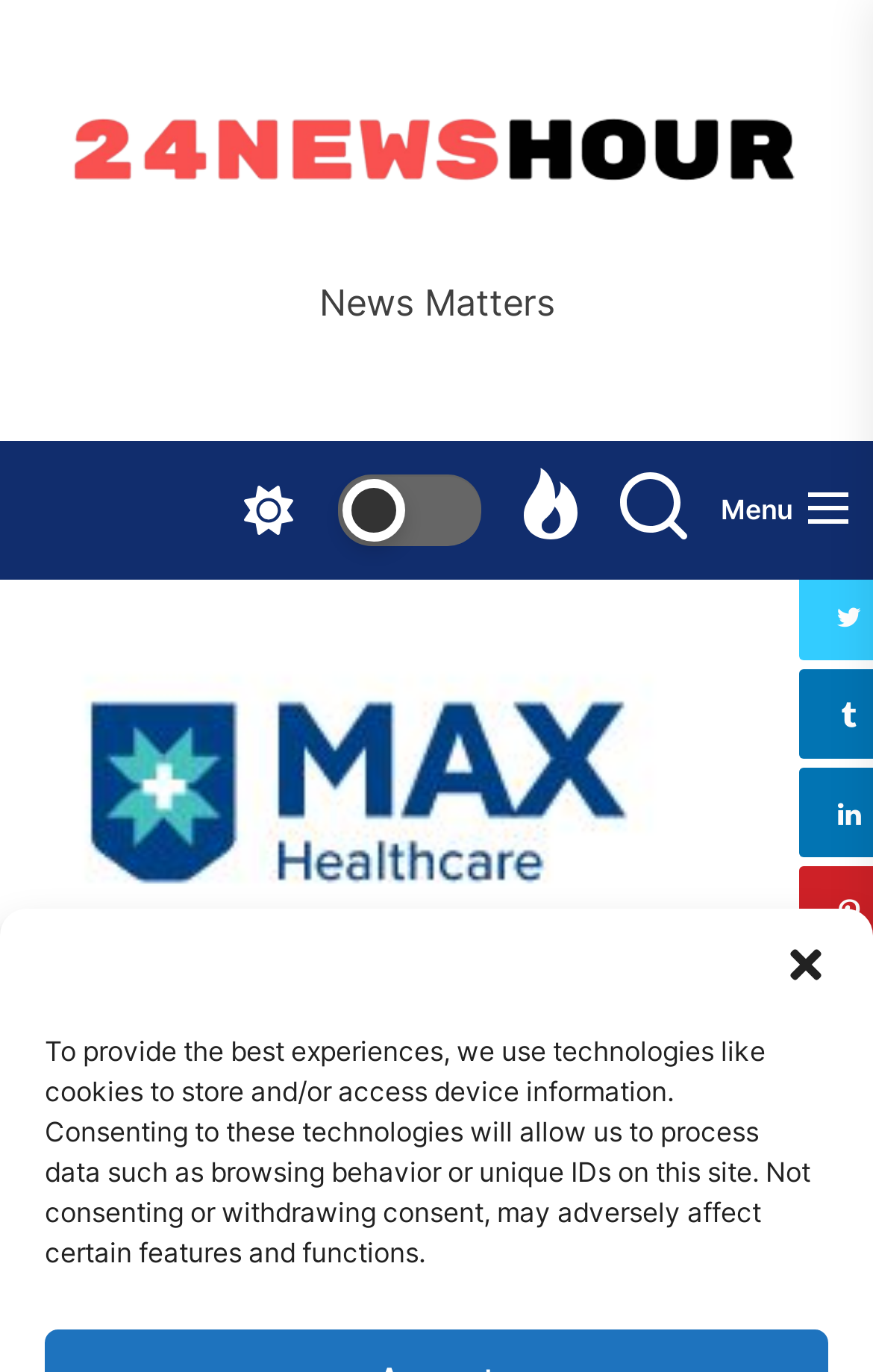Illustrate the webpage thoroughly, mentioning all important details.

The webpage appears to be a news article page, with a focus on a specific story about a baby weighing 540gm successfully delivered at Max Super speciality Hospital, Shalimar Bagh. 

At the top right corner, there is a "close-dialog" button. Below this, there is a static text block that spans most of the width of the page, describing the use of cookies and technologies to store and access device information.

On the top left, there is a link and an image, both labeled "24NewsHour Png", which suggests that this is the logo of the news organization. Next to this, there is a static text element that reads "News Matters".

In the middle of the page, there are four buttons arranged horizontally, with no labels except for the last one, which is labeled "Menu". When the "Menu" button is clicked, a dropdown menu appears with a link to "HEALTH & LIFESTYLE" section.

The overall layout of the page suggests that the main content of the news article is likely to be presented below these elements, although the exact content is not specified in the provided accessibility tree.